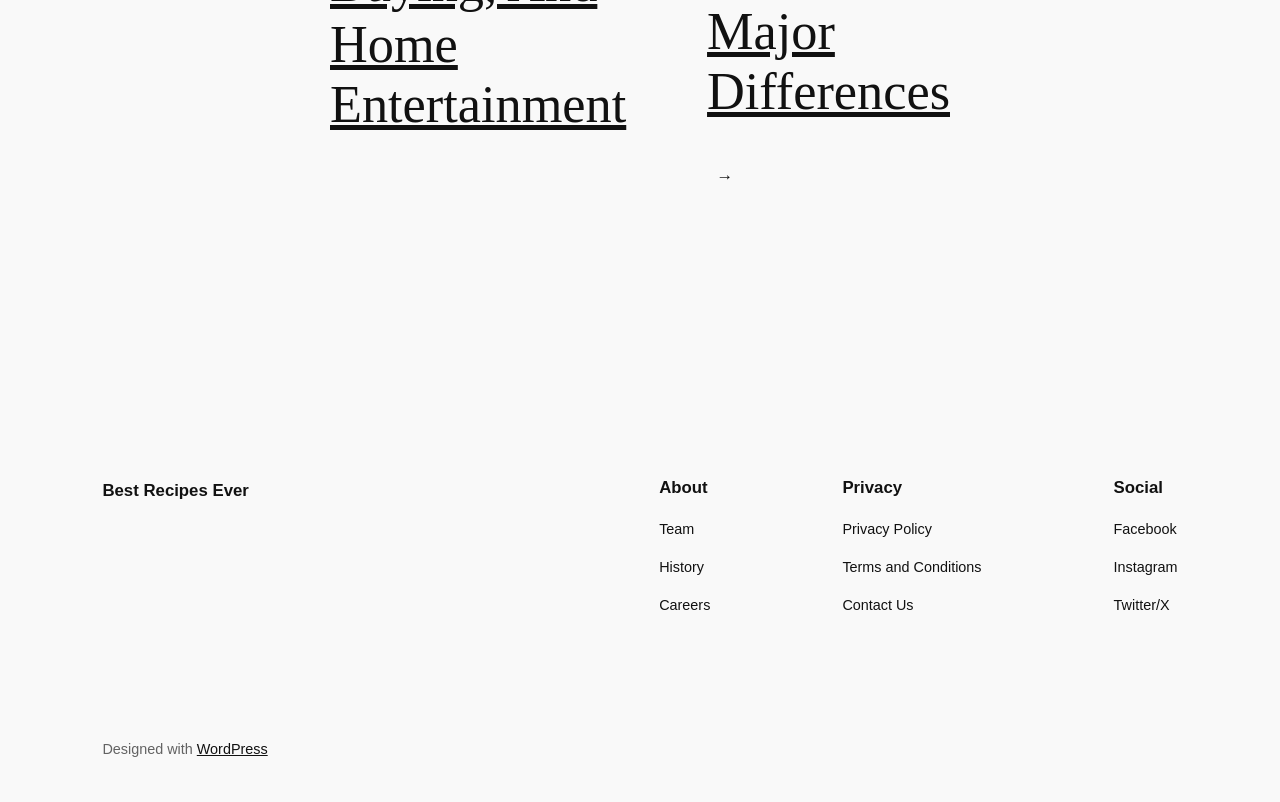How many navigation sections are on the webpage?
Please look at the screenshot and answer using one word or phrase.

3